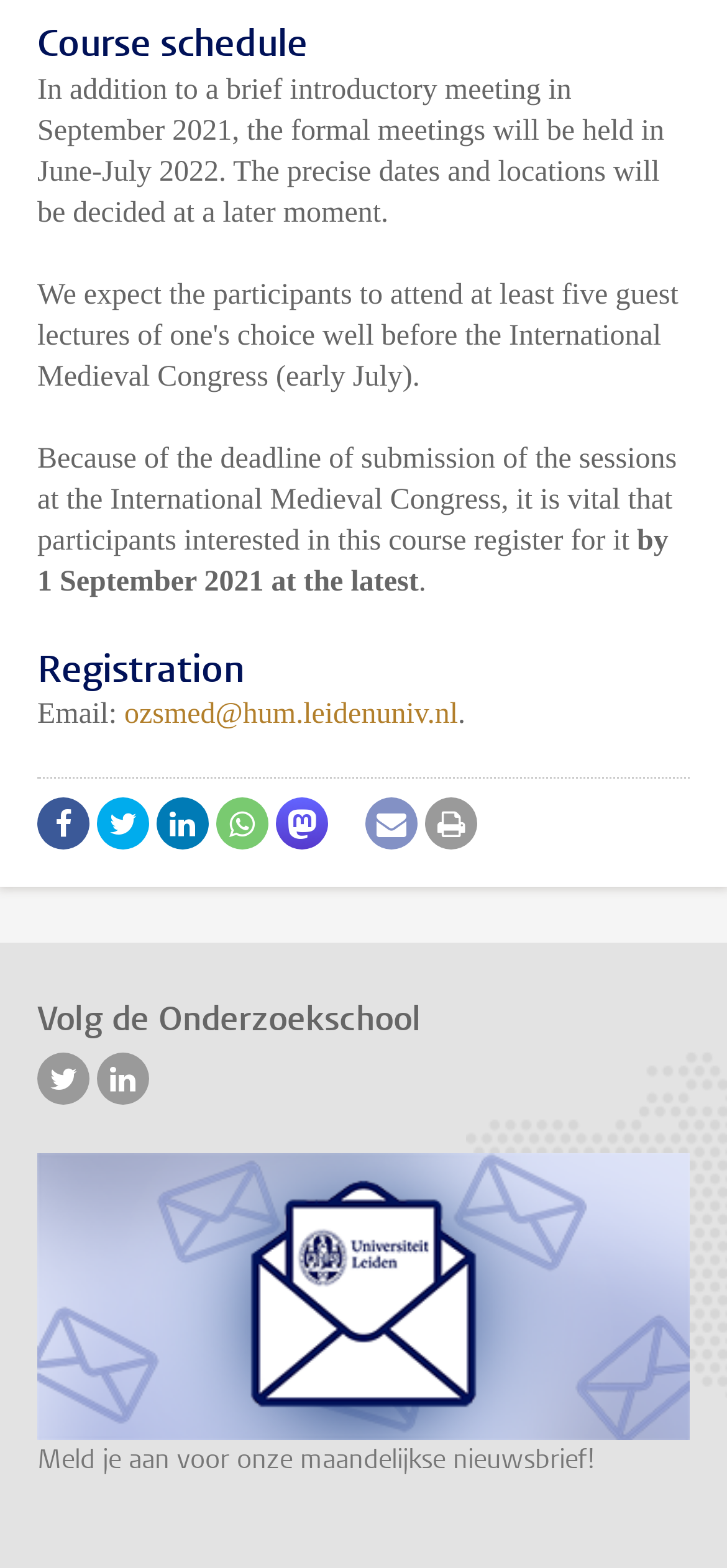Locate the bounding box of the UI element described in the following text: "title="Delen op LinkedIn"".

[0.215, 0.509, 0.287, 0.542]